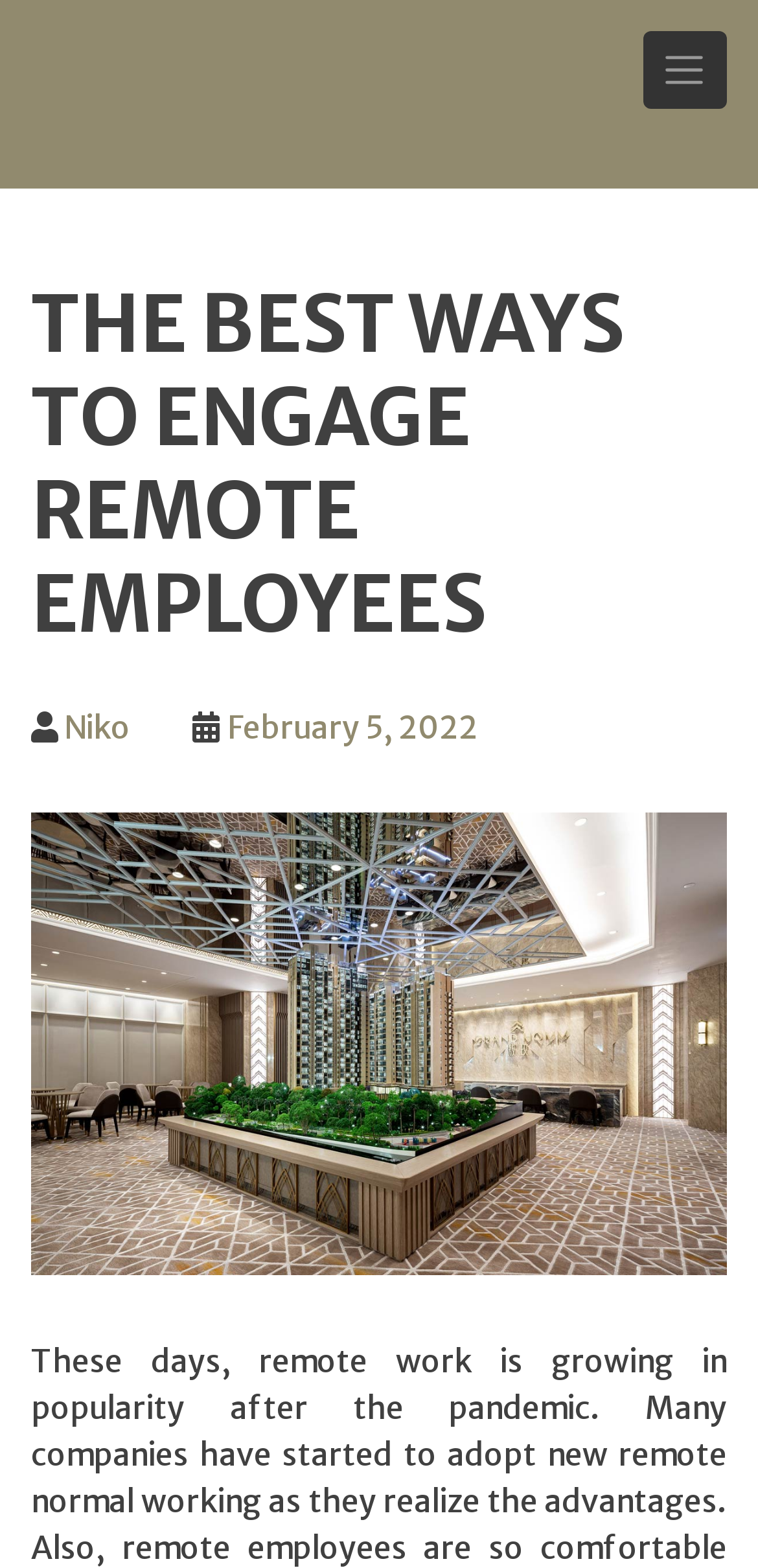What is the author of the article?
Examine the screenshot and reply with a single word or phrase.

Niko